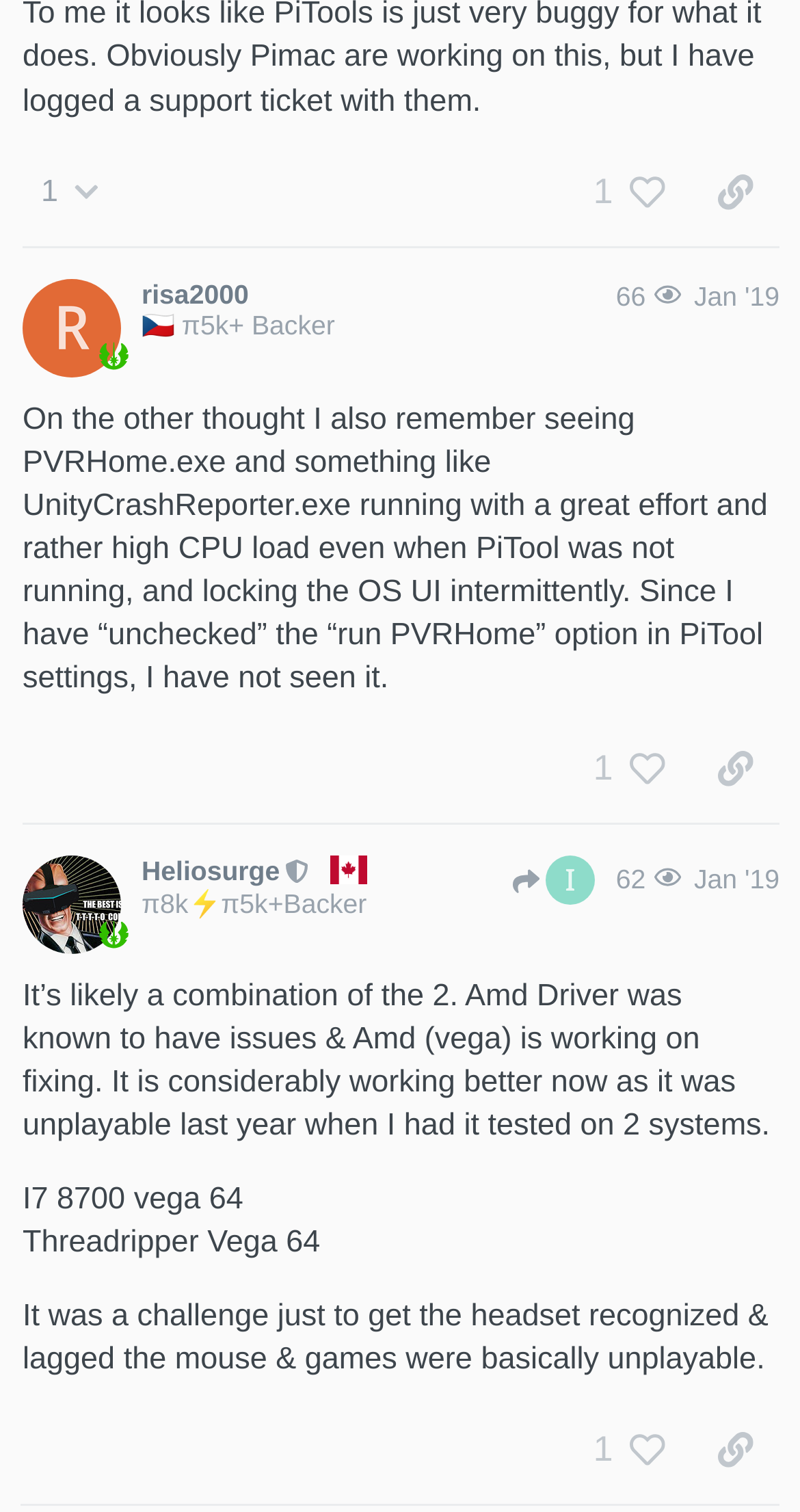Please identify the bounding box coordinates of the element that needs to be clicked to perform the following instruction: "Click the link to view the user profile of risa2000".

[0.177, 0.184, 0.311, 0.205]